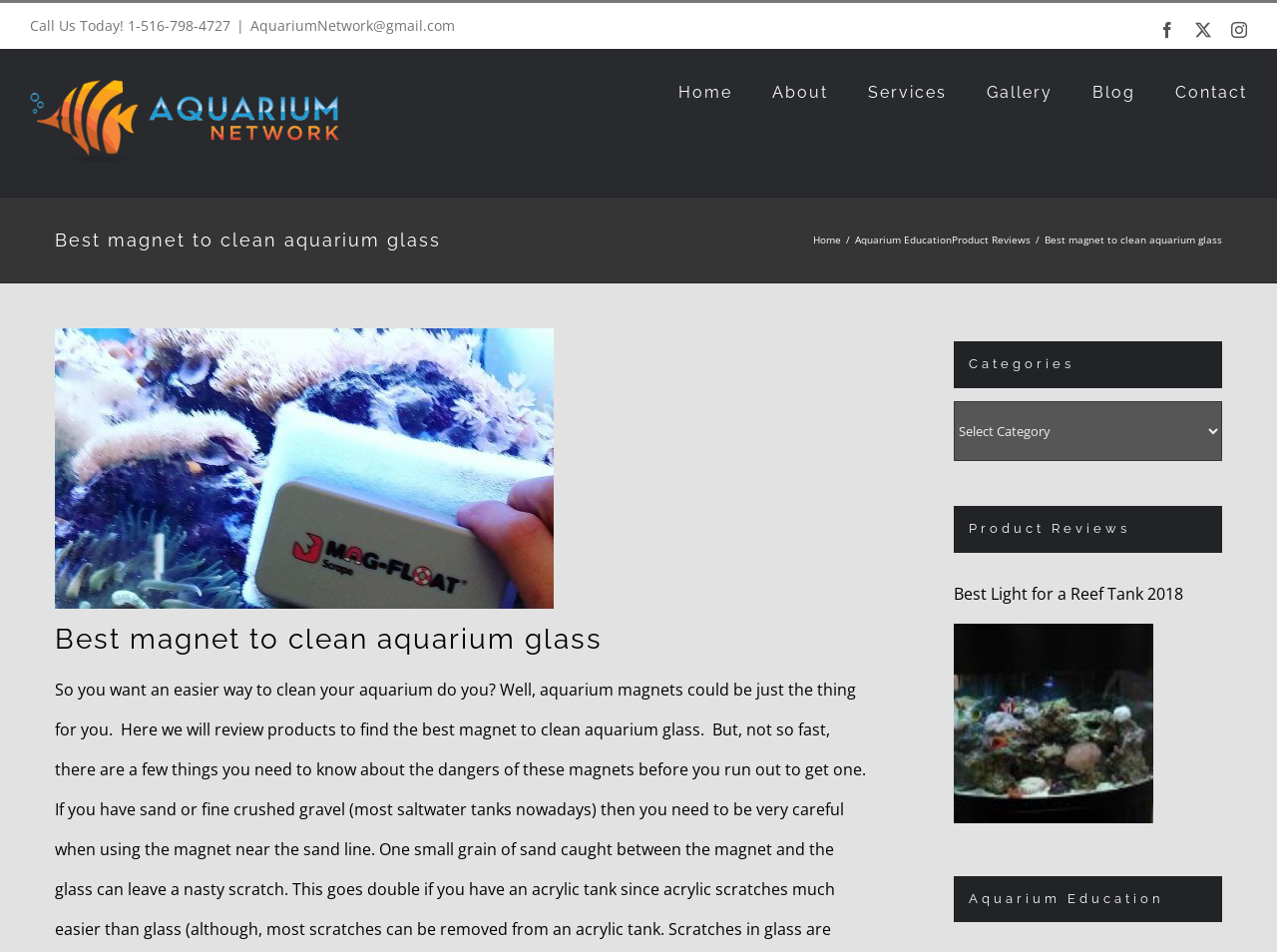Illustrate the webpage with a detailed description.

The webpage is about Aquarium Network, a custom aquarium service provider. At the top left corner, there is a logo of Aquarium Network, accompanied by a phone number and an email address. On the top right corner, there are social media links to Facebook, Instagram, and a close button.

Below the logo, there is a main menu navigation bar with links to Home, About, Services, Gallery, Blog, and Contact. 

The page title bar is located below the navigation bar, featuring a heading that reads "Best magnet to clean aquarium glass". Below the page title bar, there are several sections. On the left side, there is a section about Aquarium Magnet, featuring an image and a link to the product. On the right side, there are sections for Categories, Product Reviews, and Aquarium Education, each with headings and links to related articles.

In the Product Reviews section, there are two links to articles about the best light for a reef tank in 2018. The webpage has a clean and organized layout, making it easy to navigate and find relevant information about aquariums and related products.